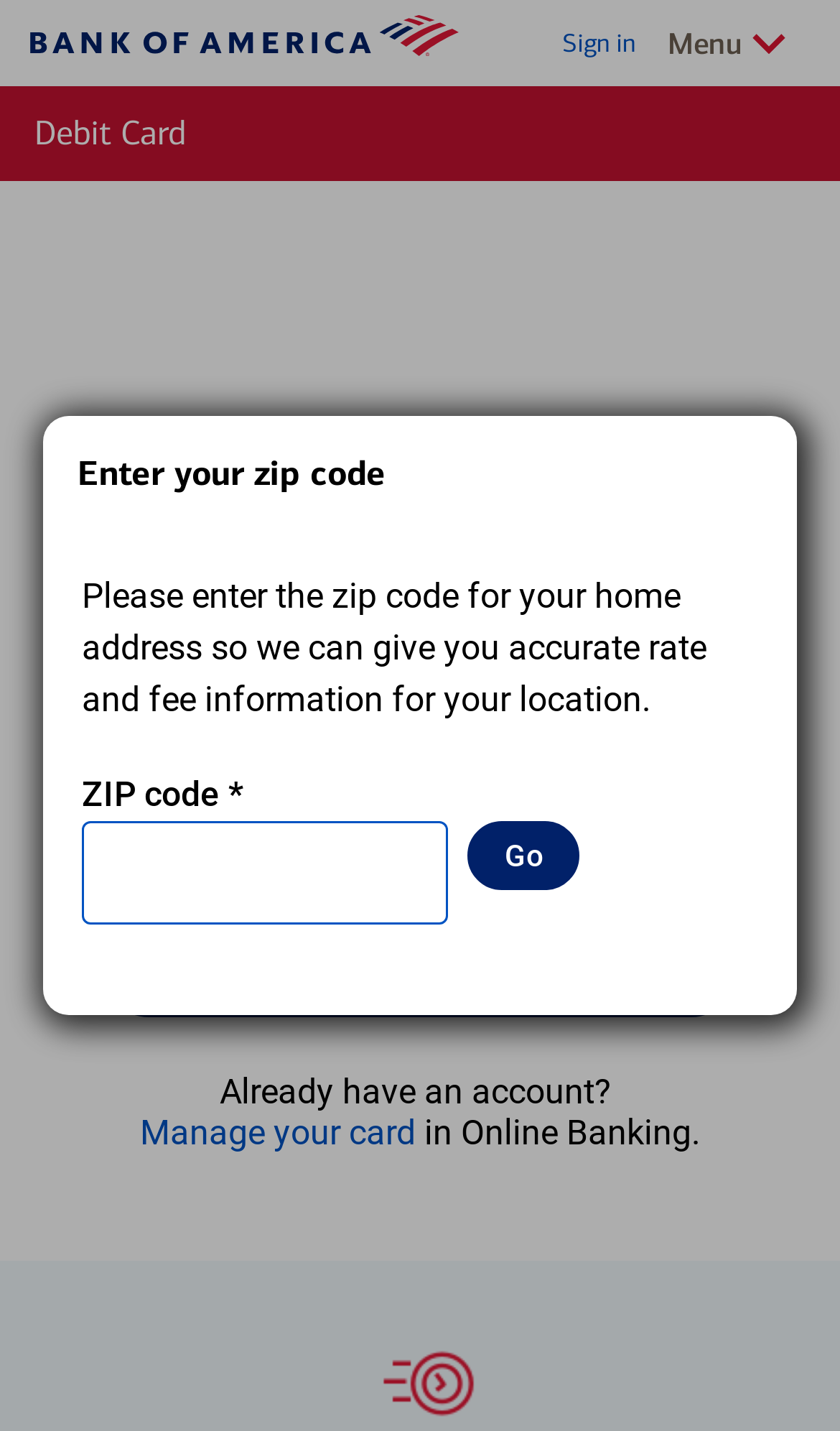What type of card is being discussed?
Refer to the image and provide a concise answer in one word or phrase.

Debit card